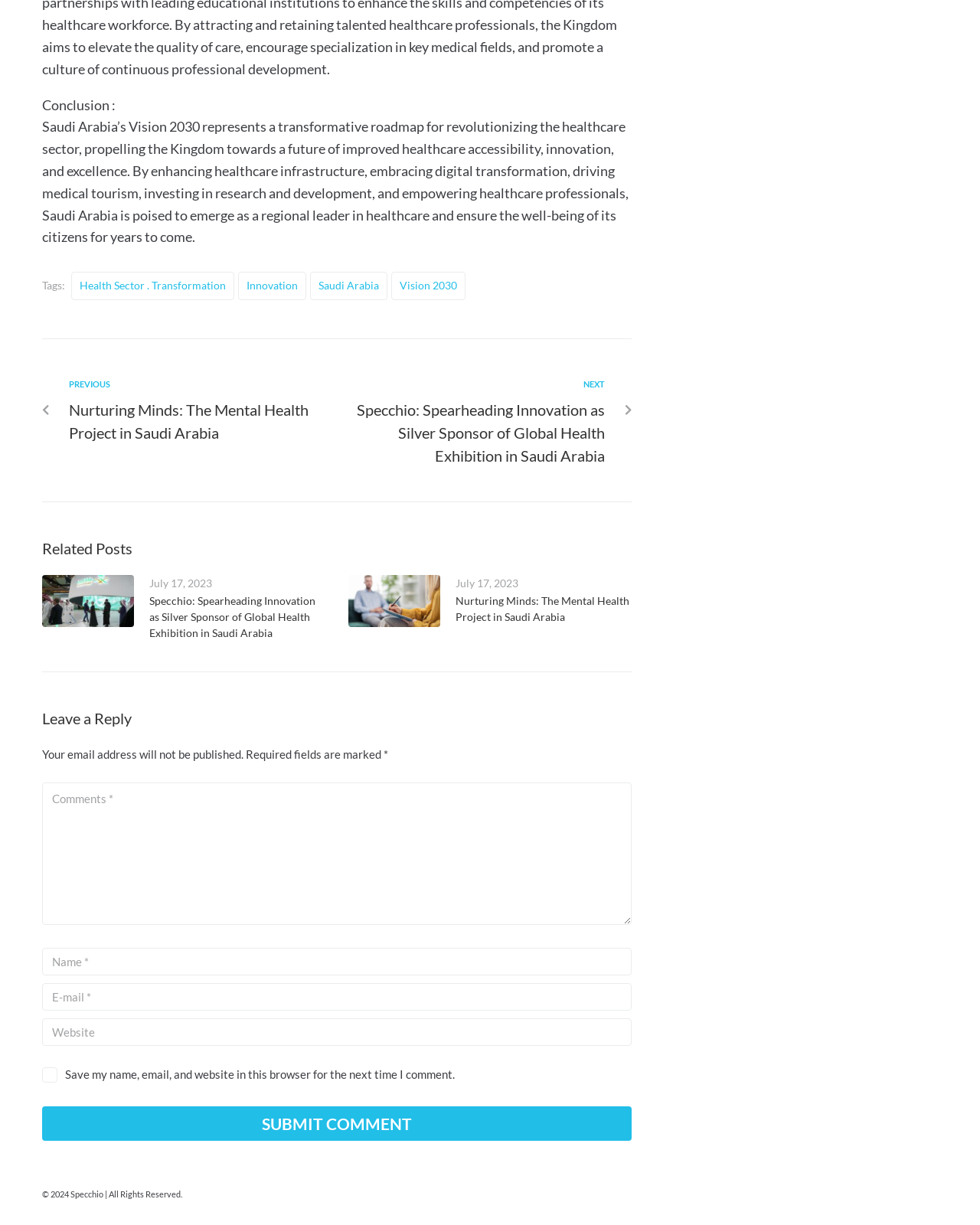What is the date of the article? Look at the image and give a one-word or short phrase answer.

July 17, 2023